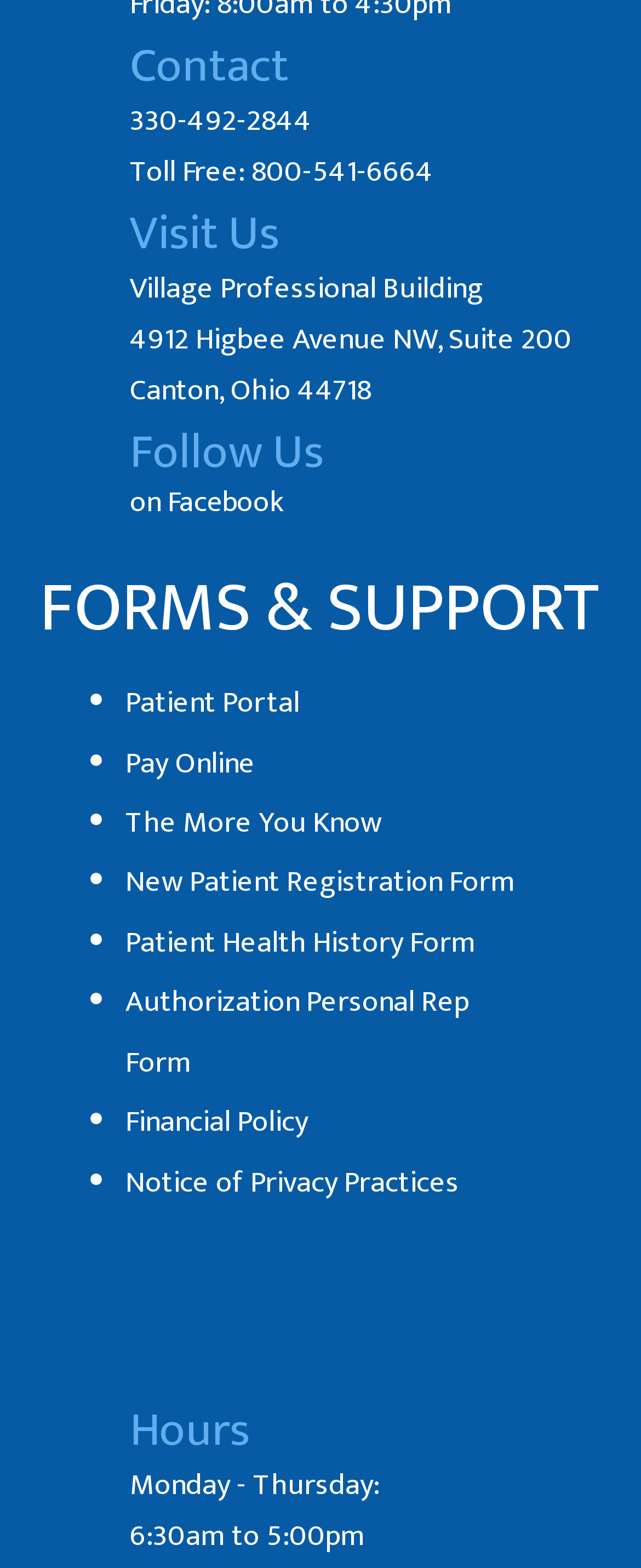What is the address of the Village Professional Building?
Based on the image, answer the question with as much detail as possible.

I found the address by looking at the 'Visit Us' section, where it is listed as '4912 Higbee Avenue NW, Suite 200, Canton, Ohio 44718'.